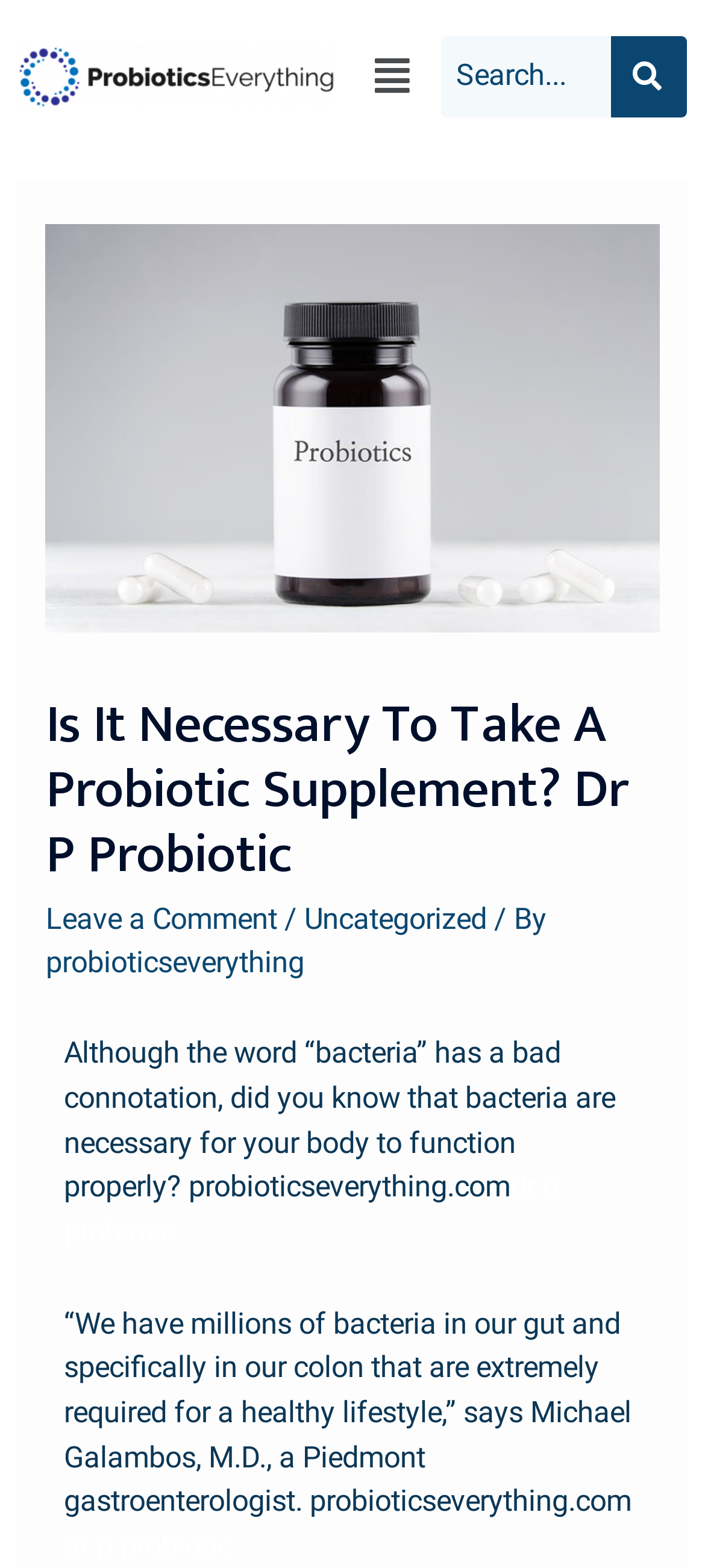Extract the bounding box coordinates for the described element: "dr p probiotic". The coordinates should be represented as four float numbers between 0 and 1: [left, top, right, bottom].

[0.09, 0.746, 0.793, 0.796]